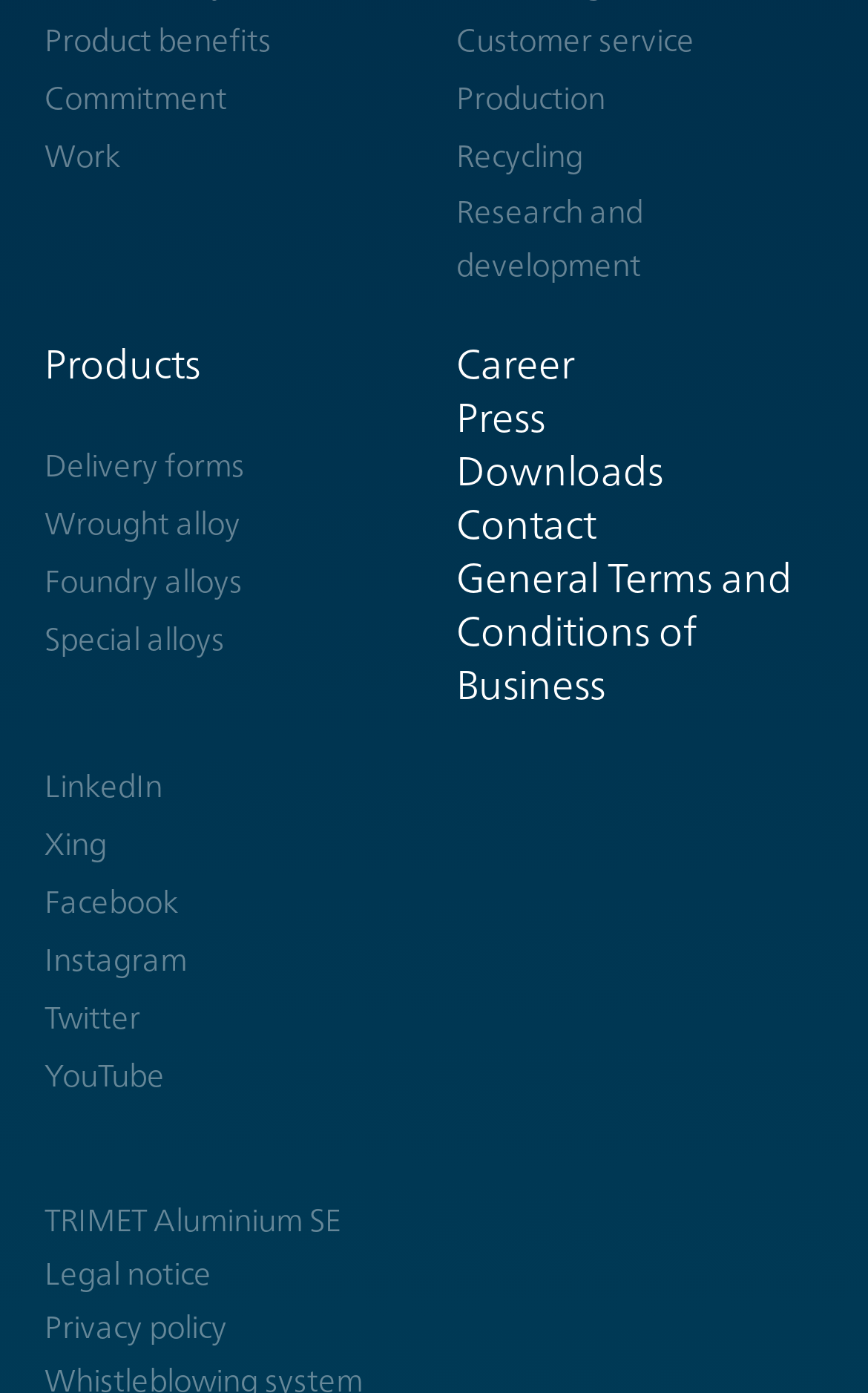Locate the bounding box coordinates of the area to click to fulfill this instruction: "Explore wrought alloy products". The bounding box should be presented as four float numbers between 0 and 1, in the order [left, top, right, bottom].

[0.051, 0.356, 0.474, 0.394]